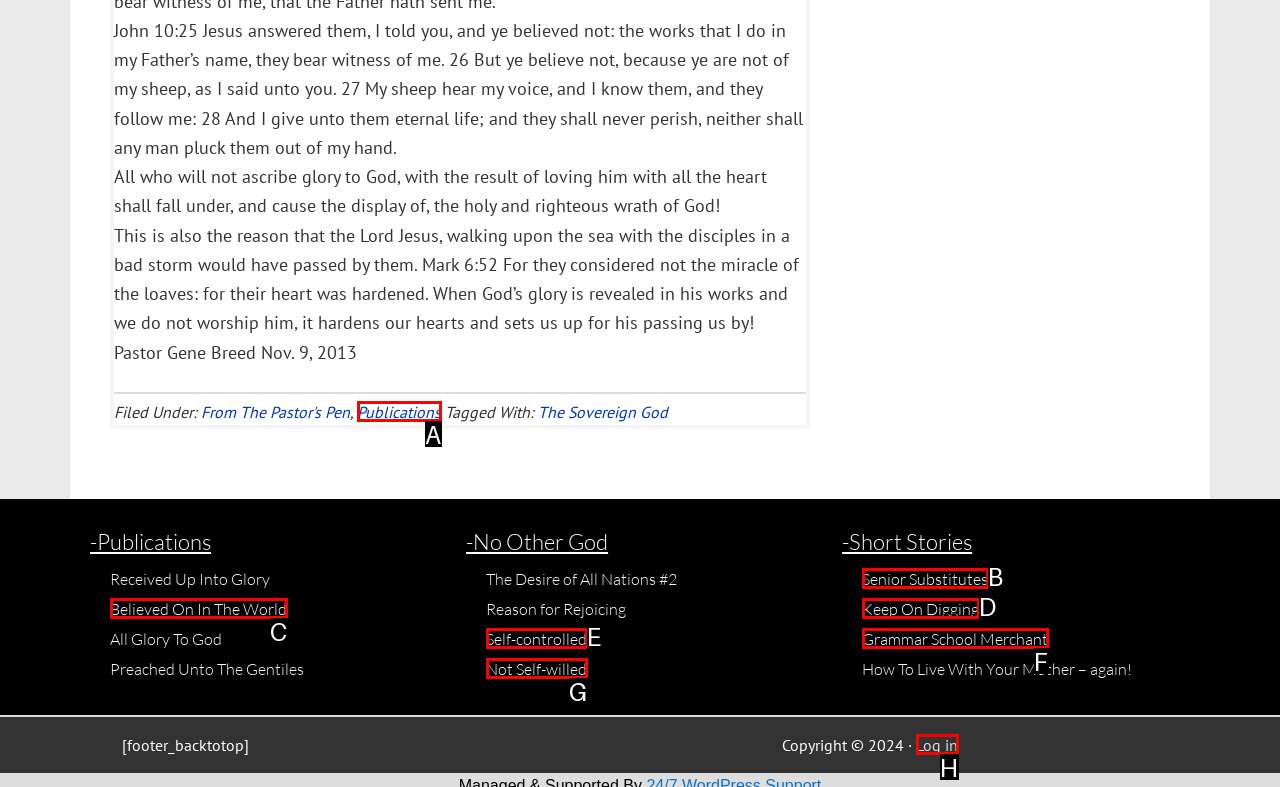Find the HTML element that corresponds to the description: Rip OWL 3. Indicate your selection by the letter of the appropriate option.

None